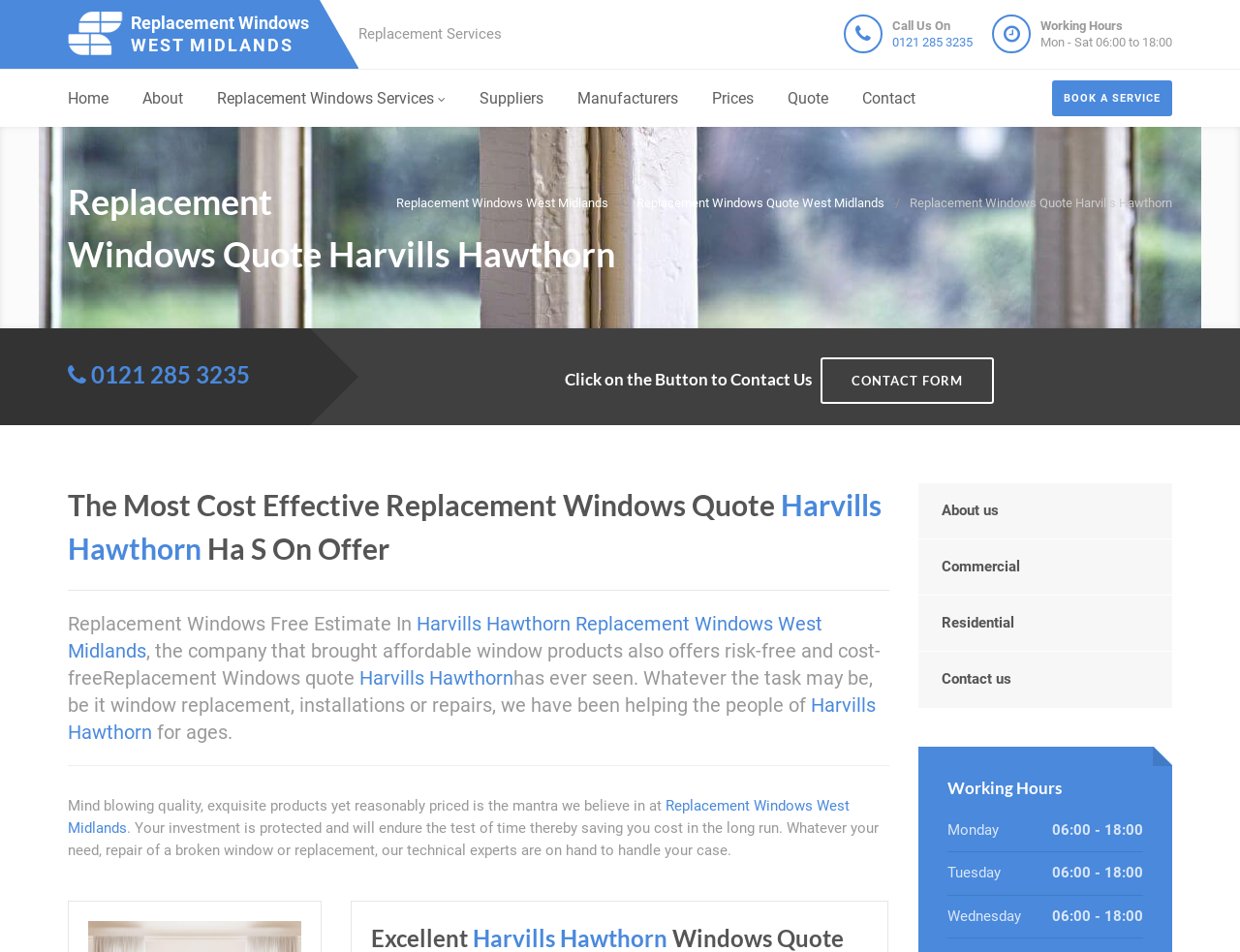Determine the bounding box coordinates of the UI element described below. Use the format (top-left x, top-left y, bottom-right x, bottom-right y) with floating point numbers between 0 and 1: Replacement Windows Quote West Midlands

[0.513, 0.205, 0.713, 0.22]